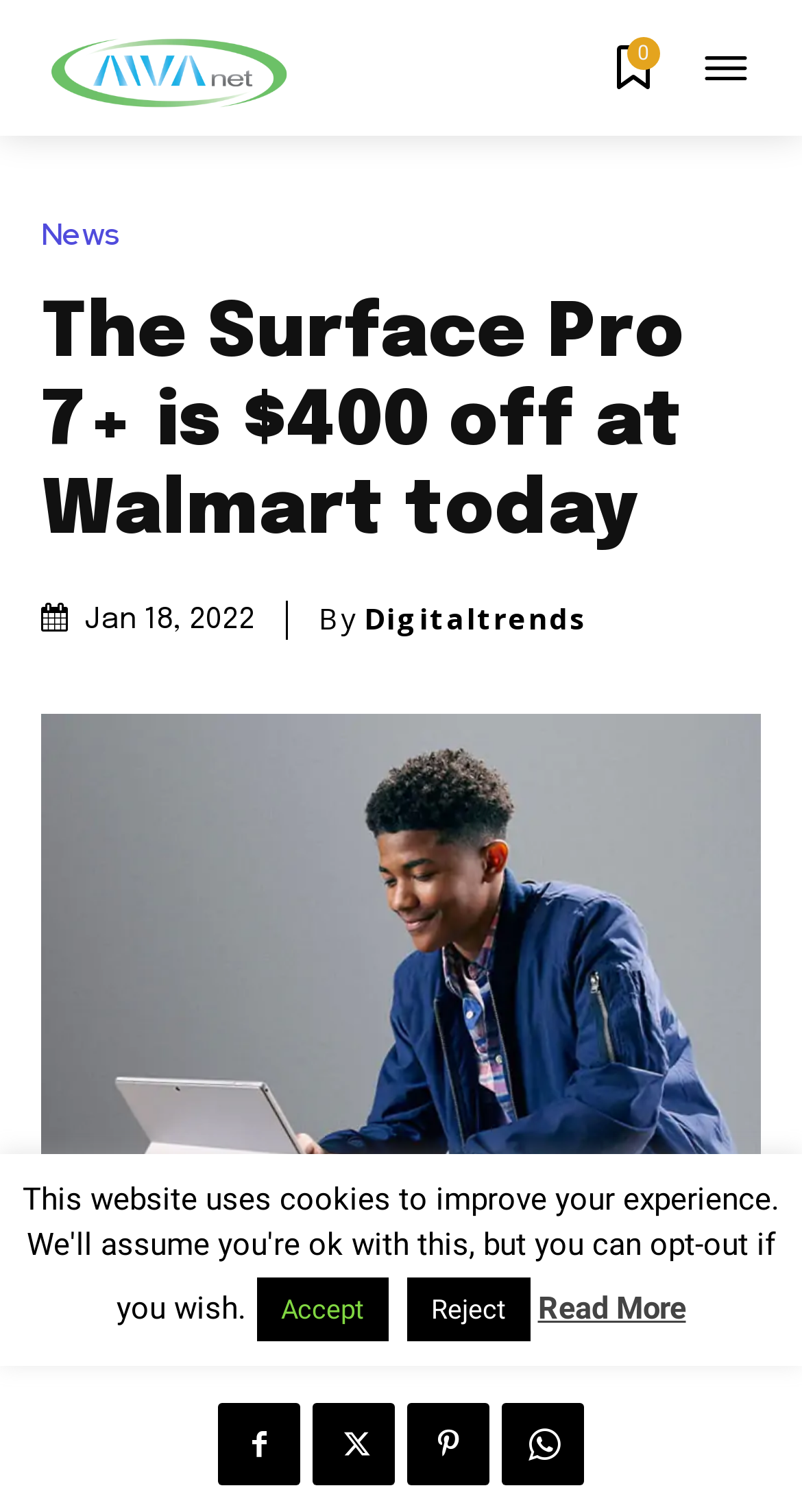What is the topic of the news article?
Based on the image content, provide your answer in one word or a short phrase.

Surface Pro 7+ discount